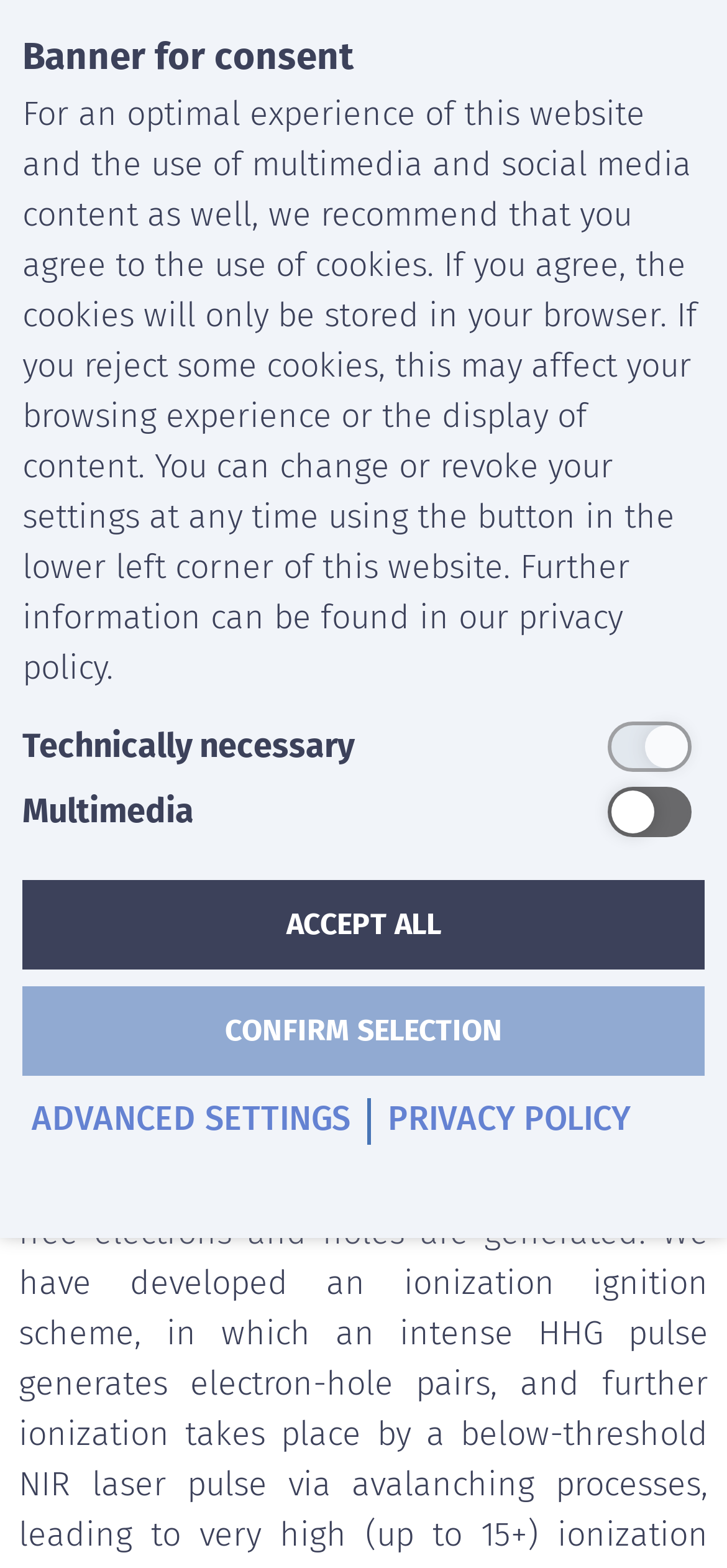Could you determine the bounding box coordinates of the clickable element to complete the instruction: "Switch to German"? Provide the coordinates as four float numbers between 0 and 1, i.e., [left, top, right, bottom].

[0.026, 0.01, 0.144, 0.027]